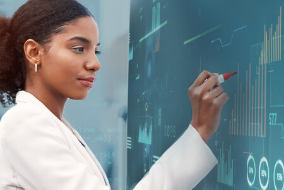Please look at the image and answer the question with a detailed explanation: What is displayed on the screen in front of her?

The high-tech display in front of the woman features various data visualizations, including charts and graphs, which are used to illustrate trends and performance metrics, indicating that she is involved in data analysis and decision-making.